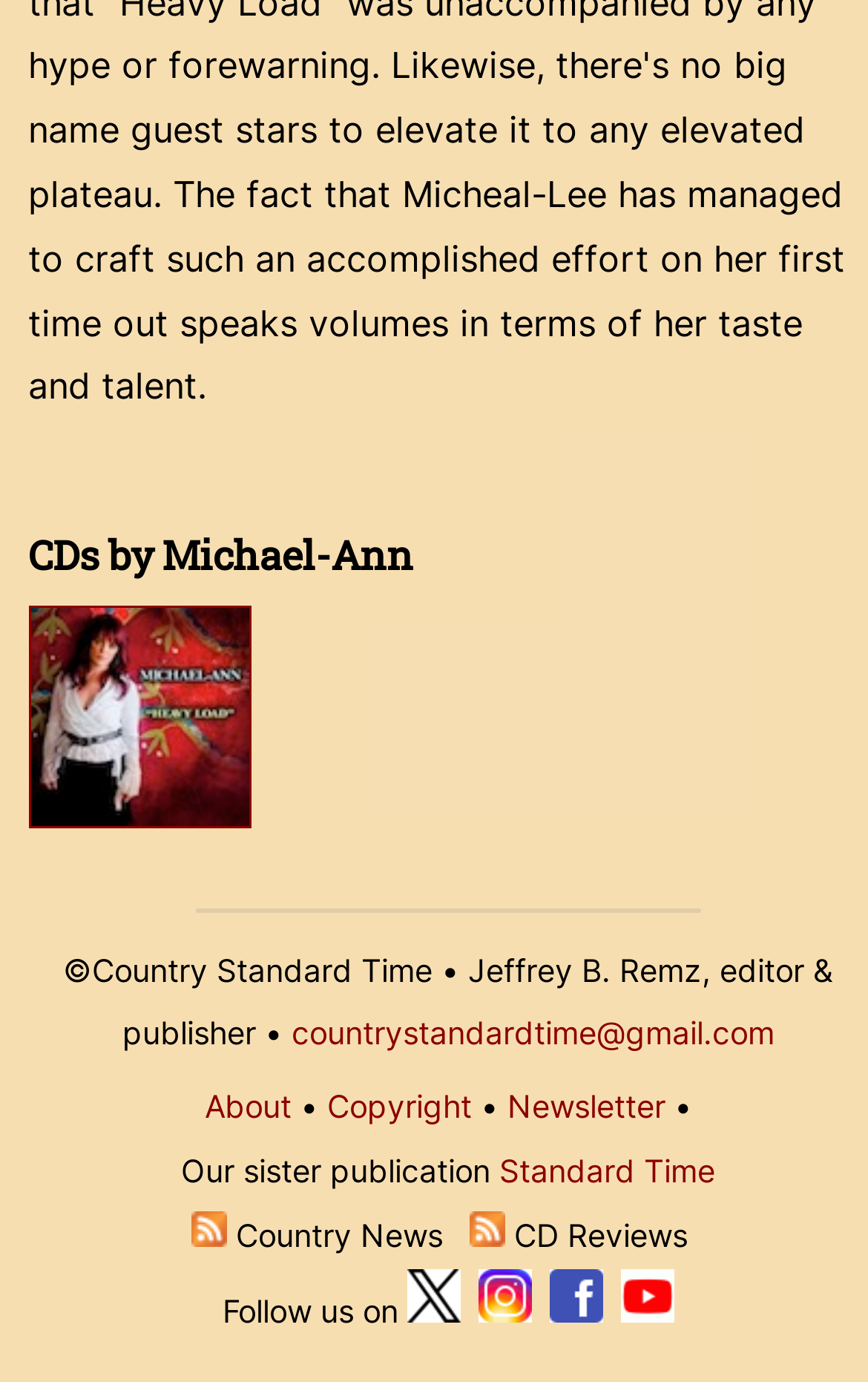Please find the bounding box coordinates of the element that must be clicked to perform the given instruction: "Read the article about Philippine public opinion". The coordinates should be four float numbers from 0 to 1, i.e., [left, top, right, bottom].

None